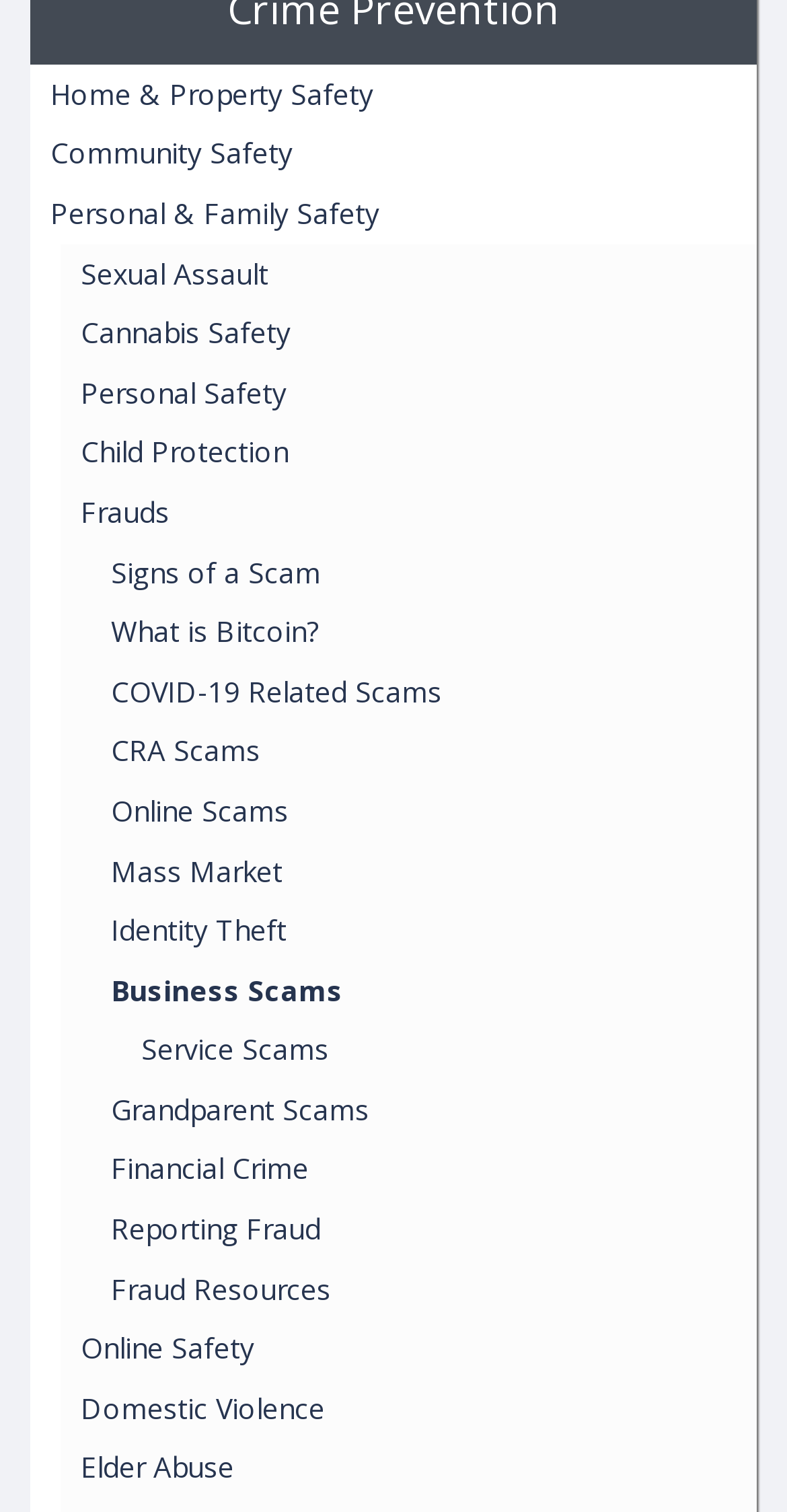Find the bounding box coordinates for the area that should be clicked to accomplish the instruction: "Read about COVID-19 Related Scams".

[0.115, 0.438, 0.962, 0.477]